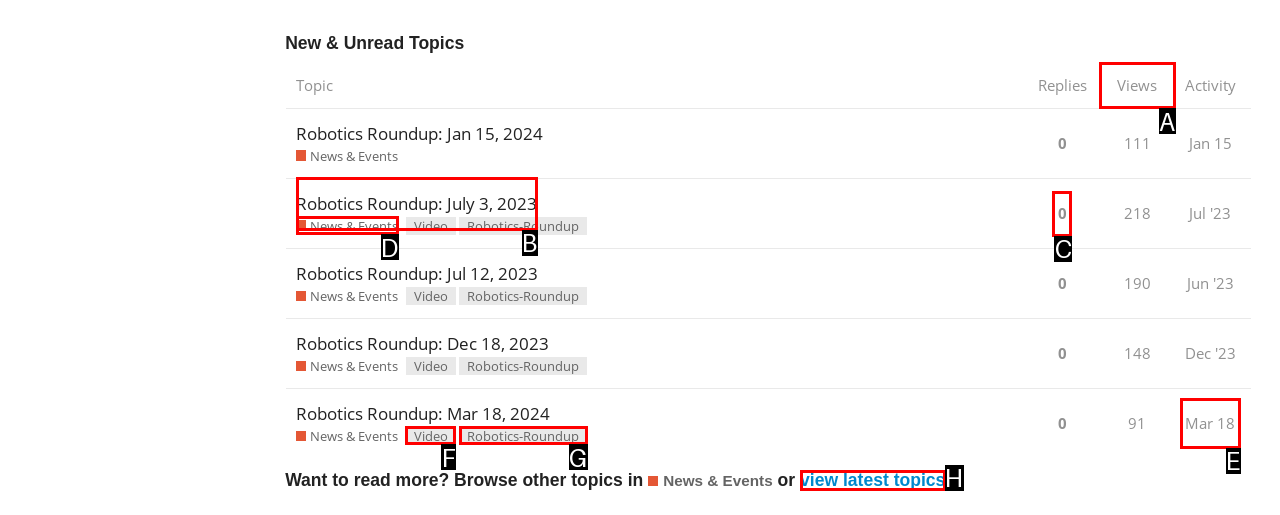Indicate the letter of the UI element that should be clicked to accomplish the task: Sort by views. Answer with the letter only.

A